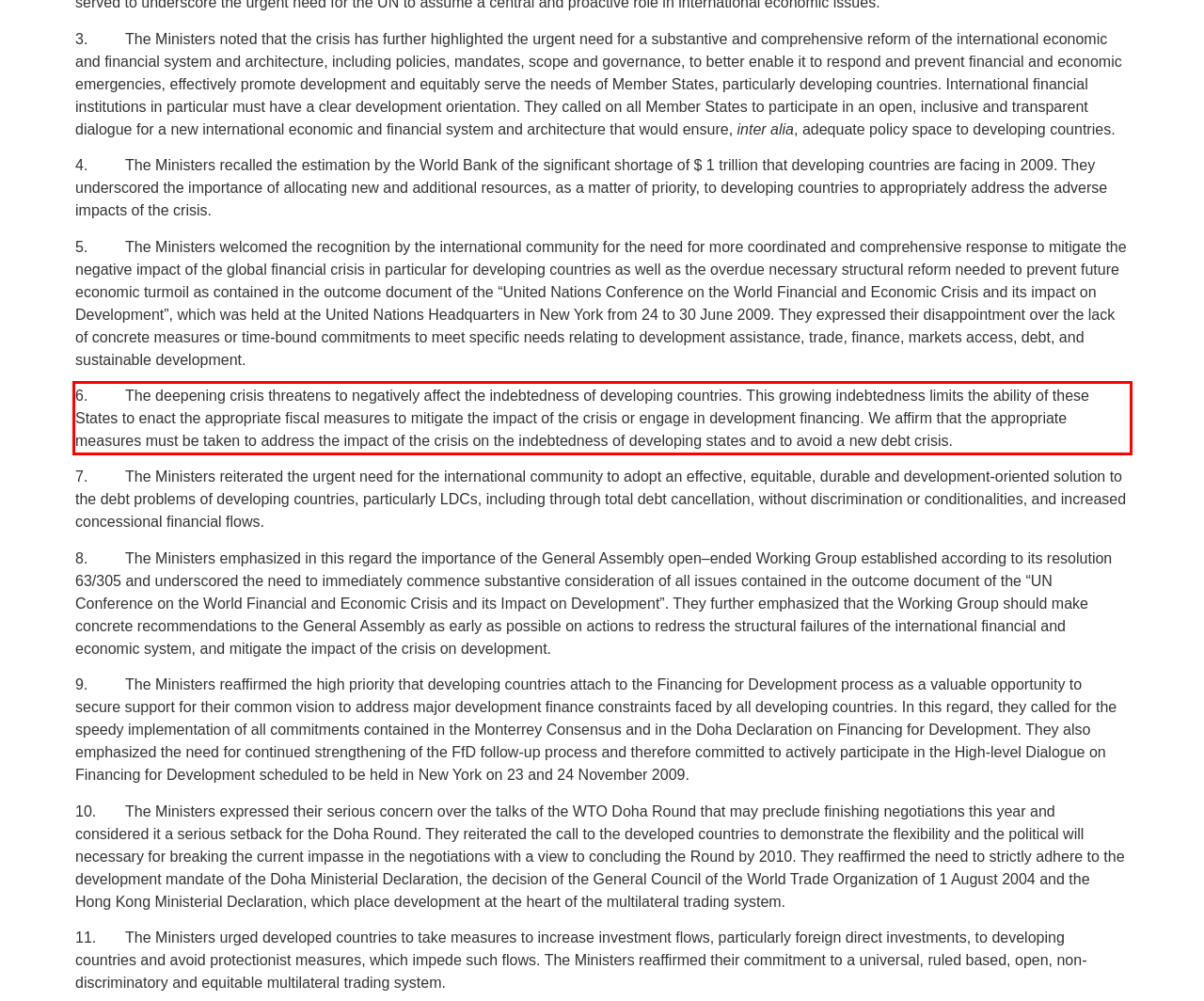Inspect the webpage screenshot that has a red bounding box and use OCR technology to read and display the text inside the red bounding box.

6. The deepening crisis threatens to negatively affect the indebtedness of developing countries. This growing indebtedness limits the ability of these States to enact the appropriate fiscal measures to mitigate the impact of the crisis or engage in development financing. We affirm that the appropriate measures must be taken to address the impact of the crisis on the indebtedness of developing states and to avoid a new debt crisis.